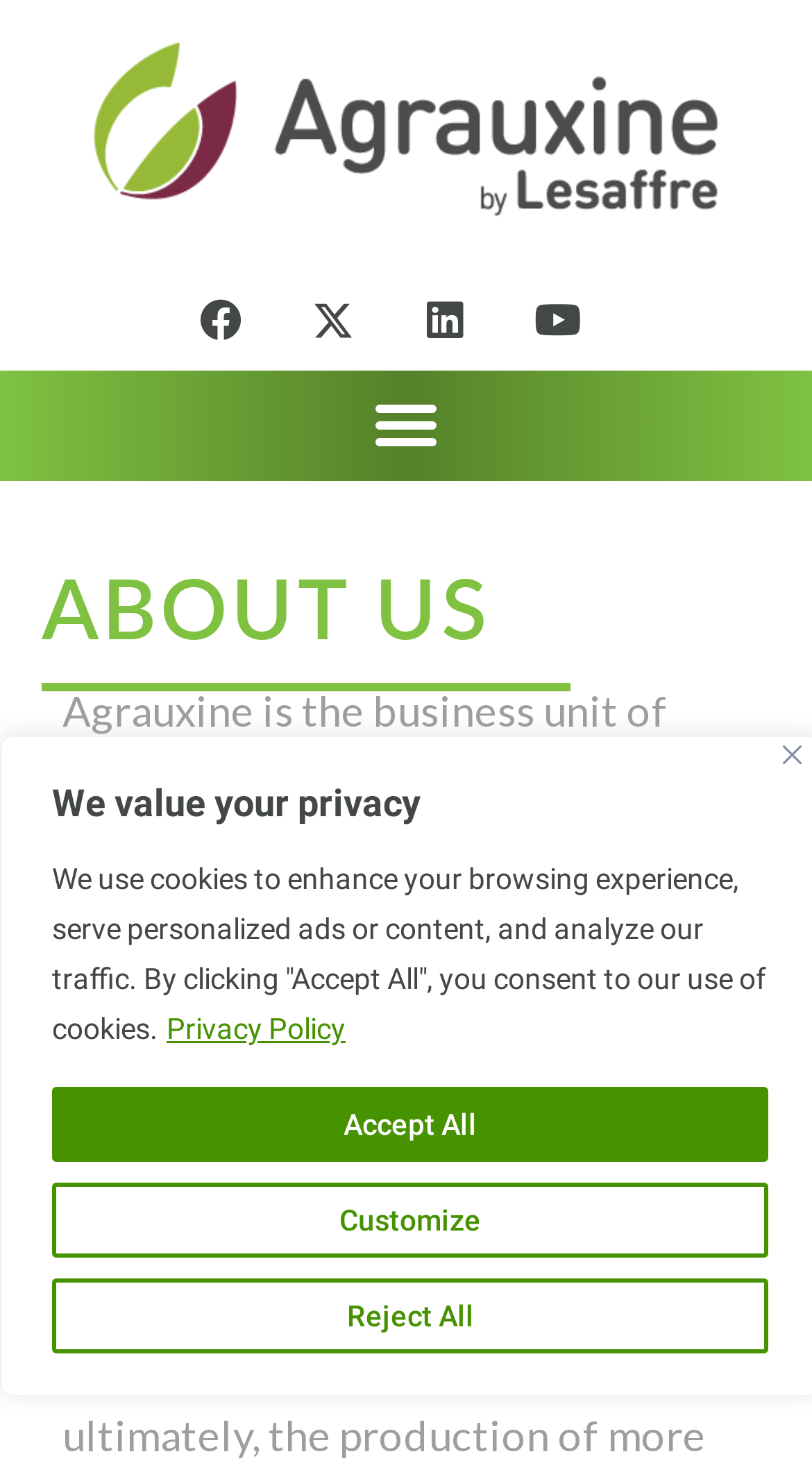Use one word or a short phrase to answer the question provided: 
What is the topic of the webpage?

BioSolutions